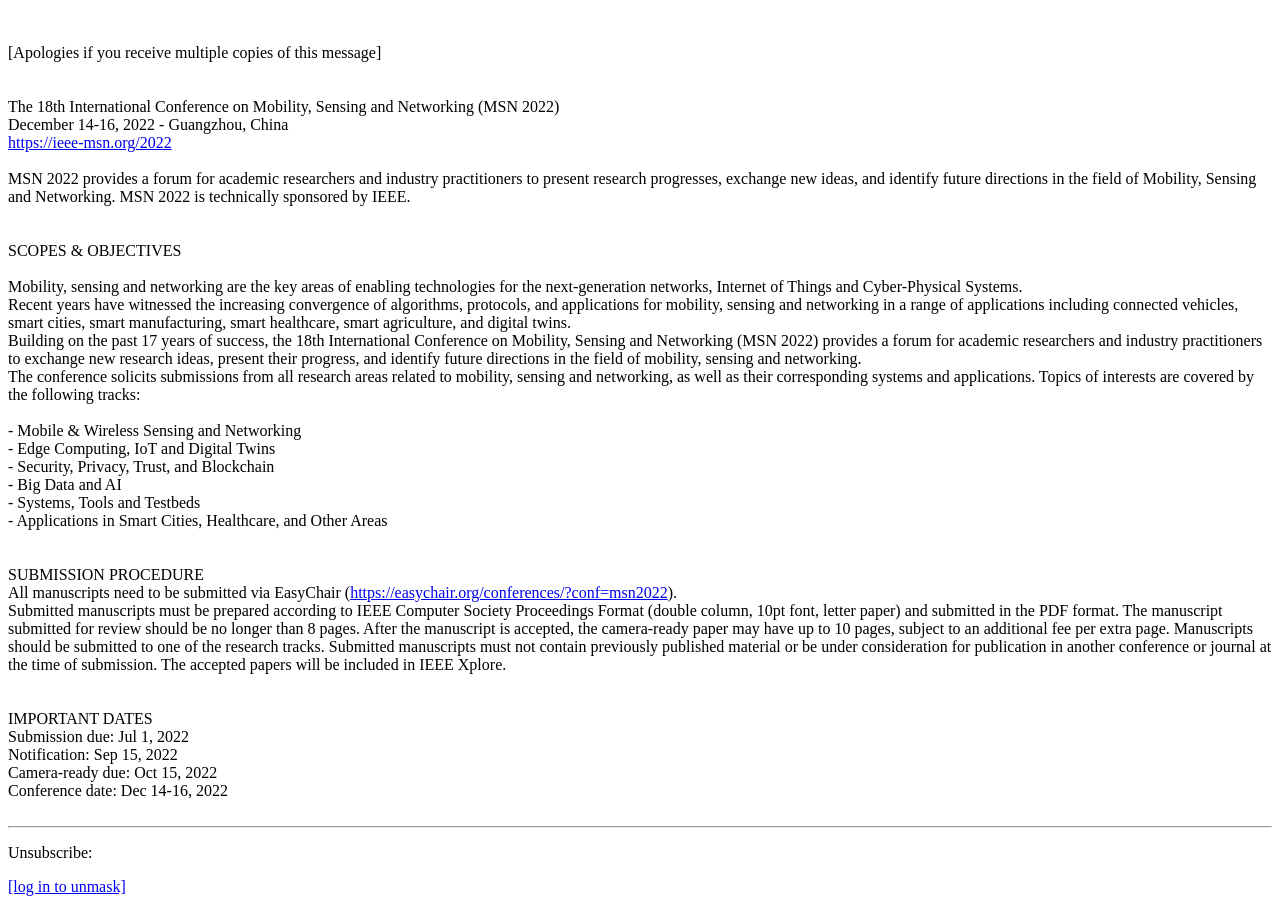Answer the question with a brief word or phrase:
What is the submission deadline?

Jul 1, 2022